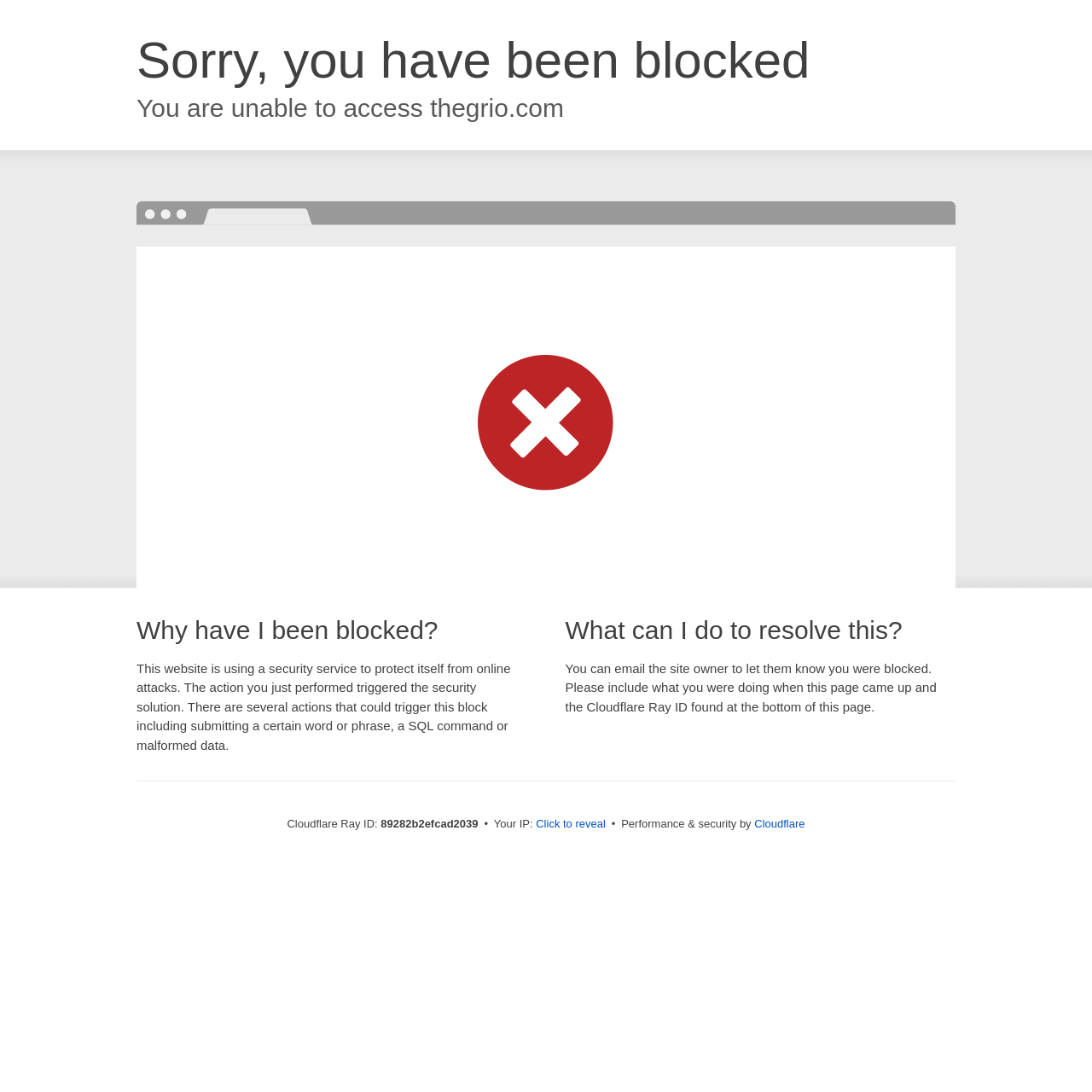Write an extensive caption that covers every aspect of the webpage.

The webpage is a Cloudflare error page, indicating that the user's access to a website has been blocked. At the top of the page, there are two headings: "Sorry, you have been blocked" and "You are unable to access thegrio.com". 

Below these headings, there is a section with a heading "Why have I been blocked?" followed by a paragraph of text explaining that the user's action triggered the security solution, and listing possible reasons for the block.

To the right of this section, there is another section with a heading "What can I do to resolve this?" followed by a paragraph of text suggesting that the user can email the site owner to resolve the issue.

At the bottom of the page, there is a section with technical information, including the Cloudflare Ray ID, the user's IP address, and a button to reveal the IP address. This section also includes a link to Cloudflare, indicating that the website is using Cloudflare's security services.